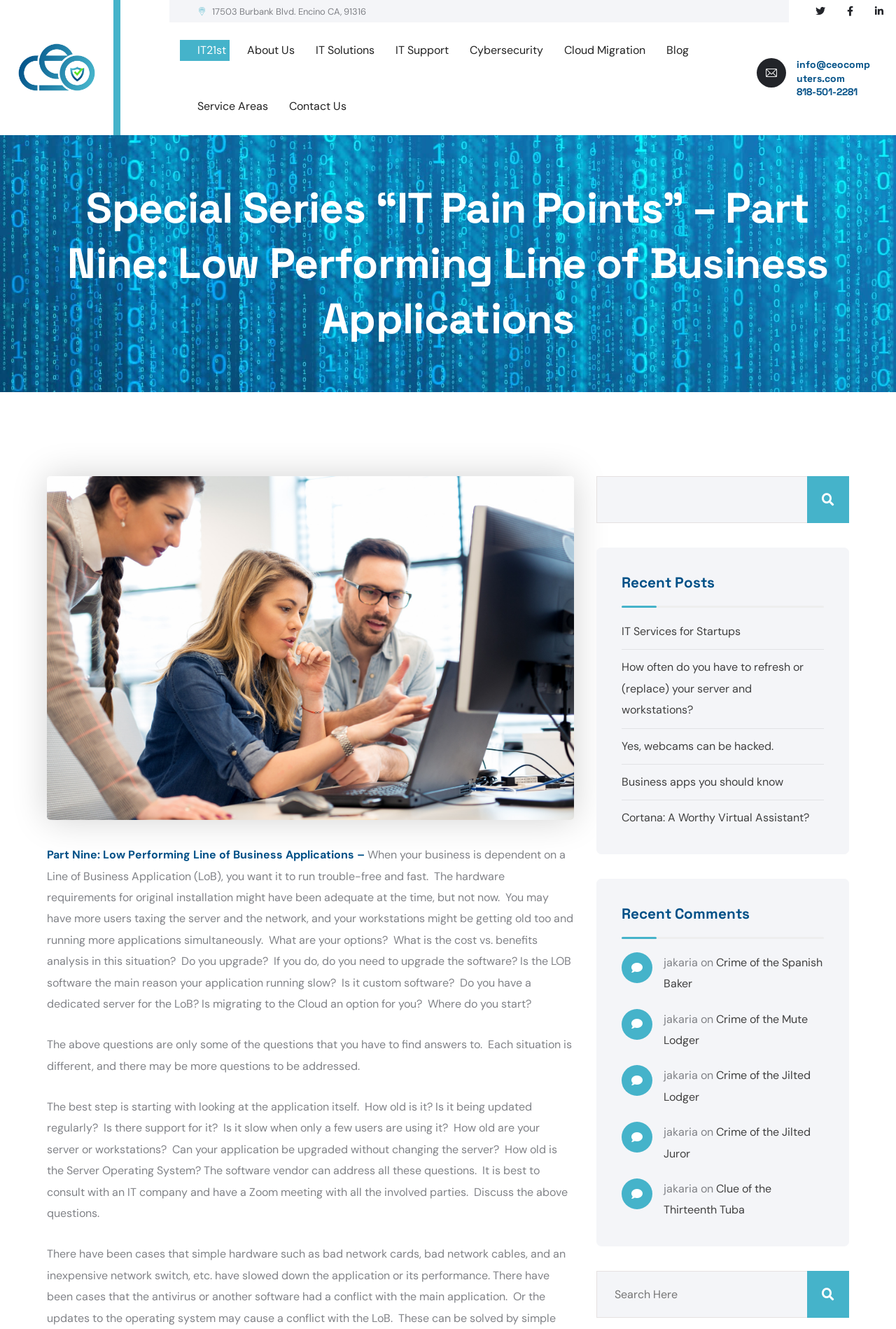What is the phone number of CEO Computers?
Using the image as a reference, answer the question with a short word or phrase.

818-501-2281